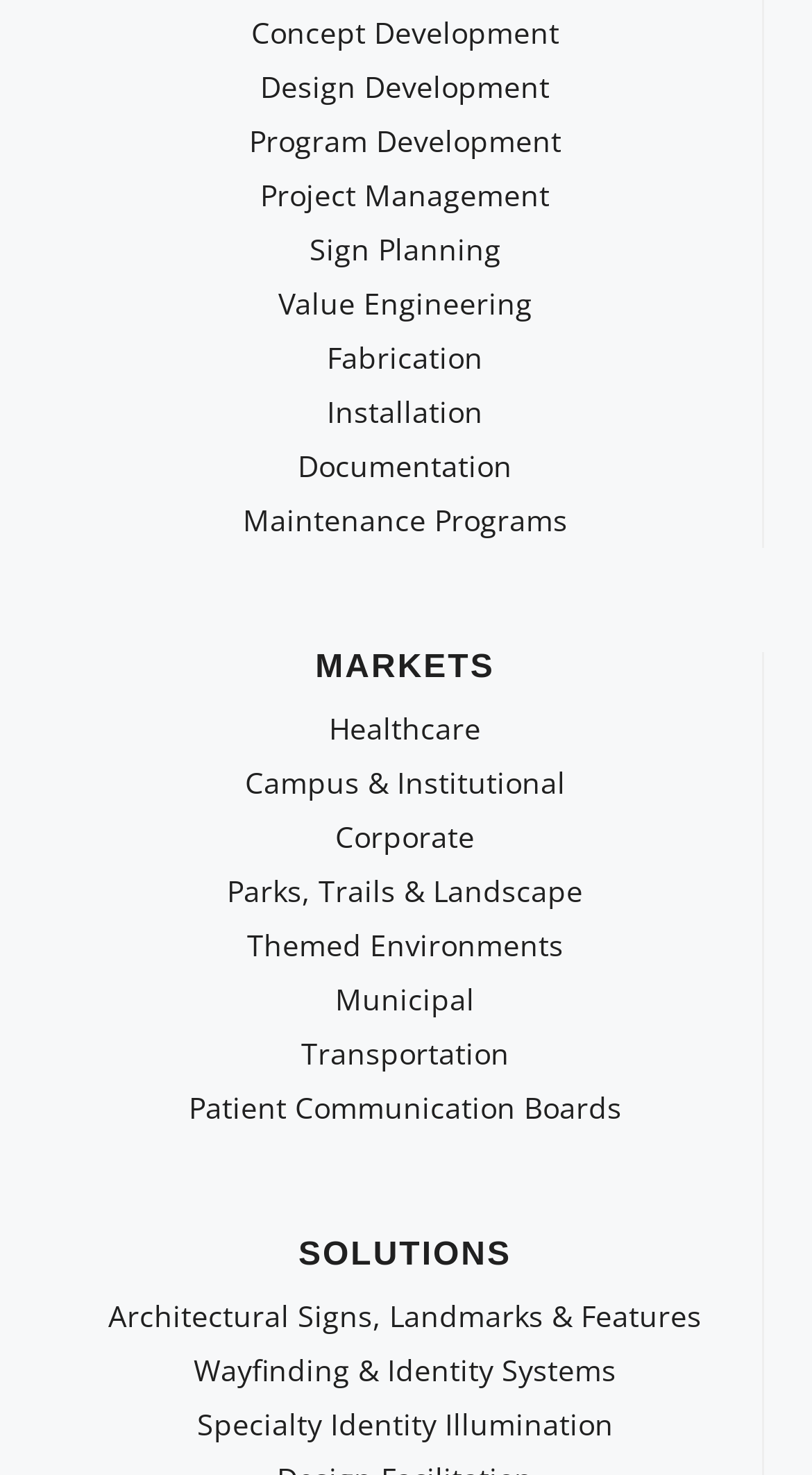What is the last solution listed on the webpage?
Carefully analyze the image and provide a thorough answer to the question.

The last link under the 'SOLUTIONS' heading is 'Specialty Identity Illumination', which suggests that it is the last solution listed on the webpage.